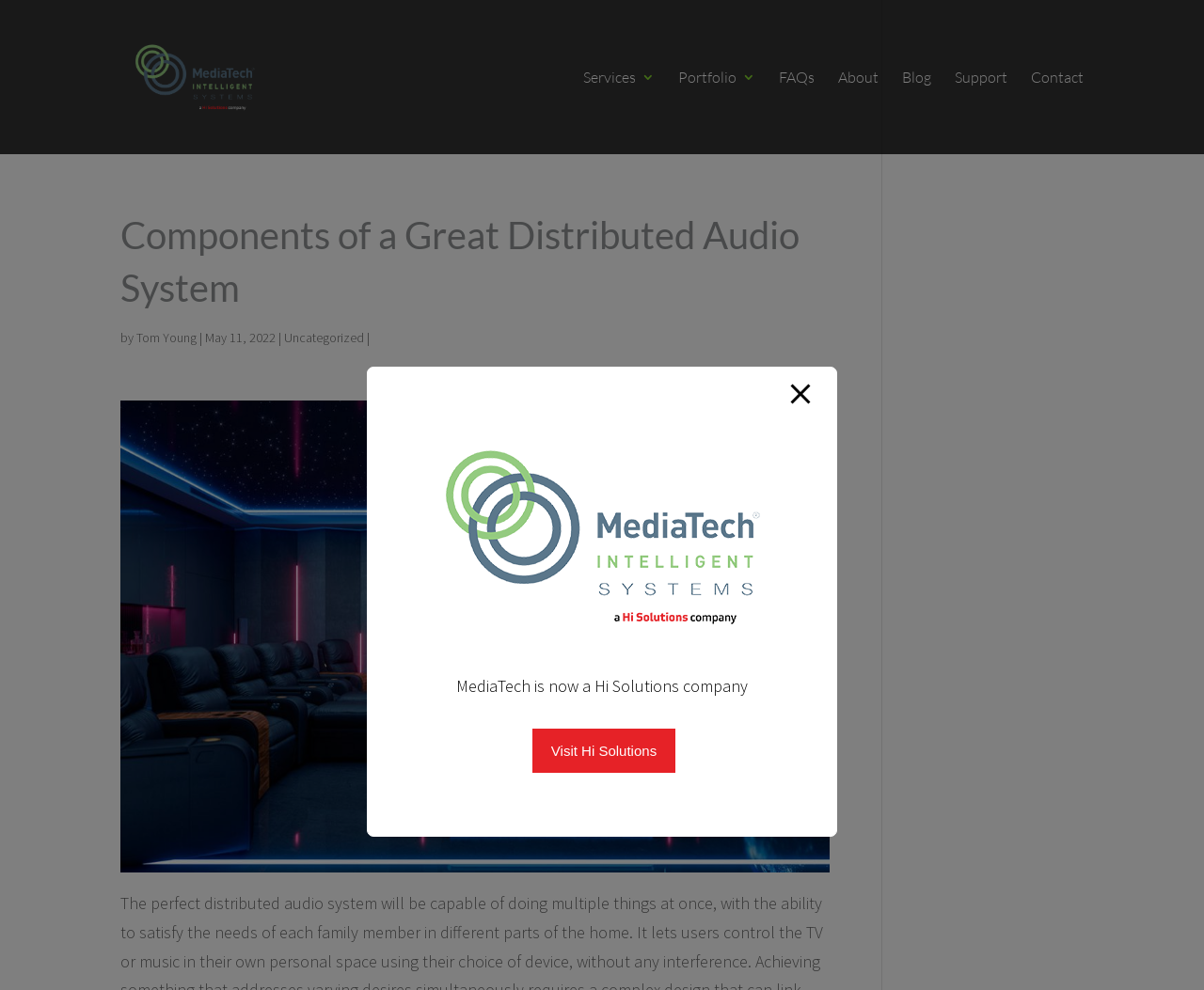Determine the bounding box coordinates of the clickable area required to perform the following instruction: "check the FAQs". The coordinates should be represented as four float numbers between 0 and 1: [left, top, right, bottom].

[0.647, 0.071, 0.677, 0.156]